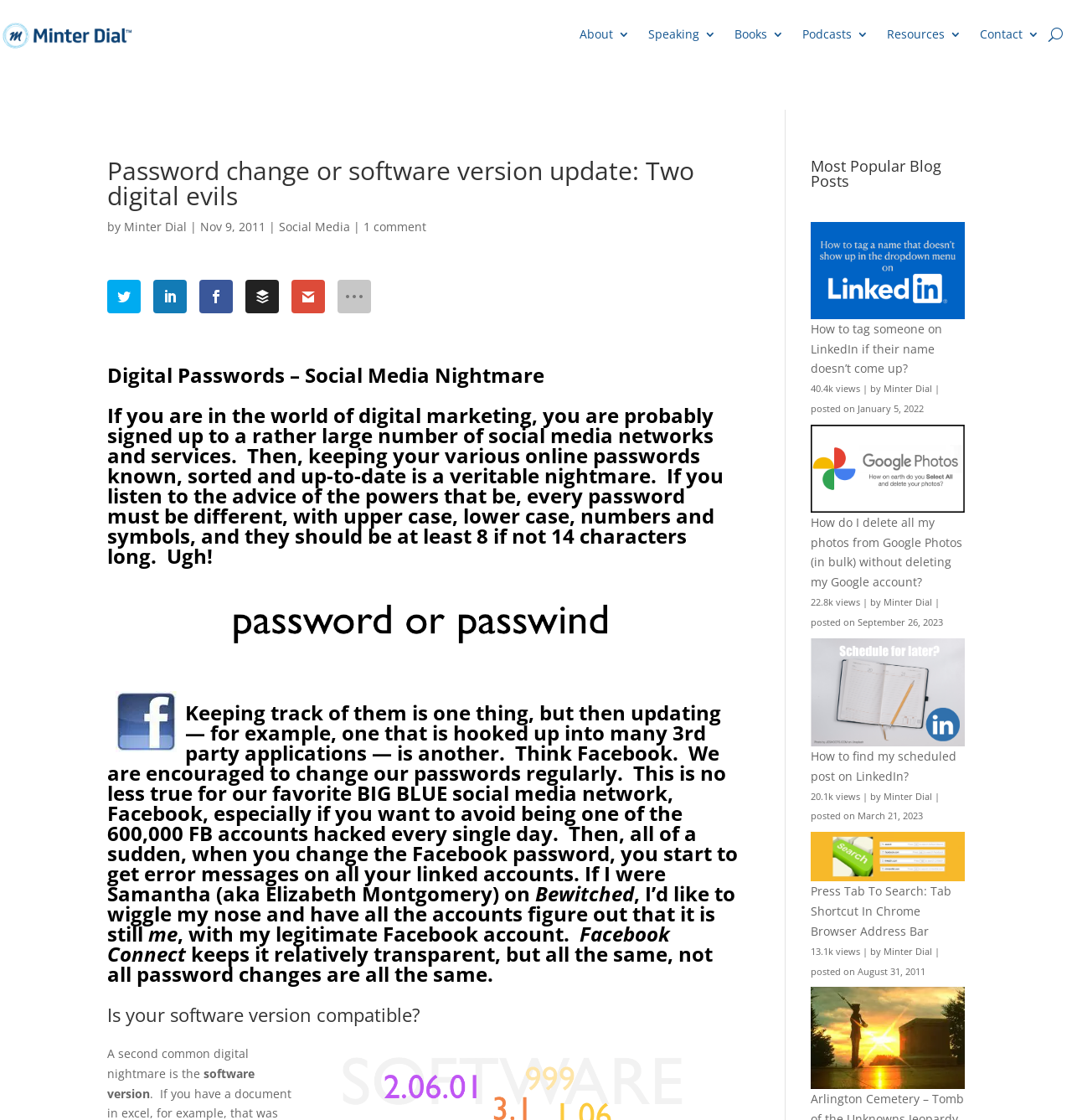Generate the text content of the main headline of the webpage.

Password change or software version update: Two digital evils